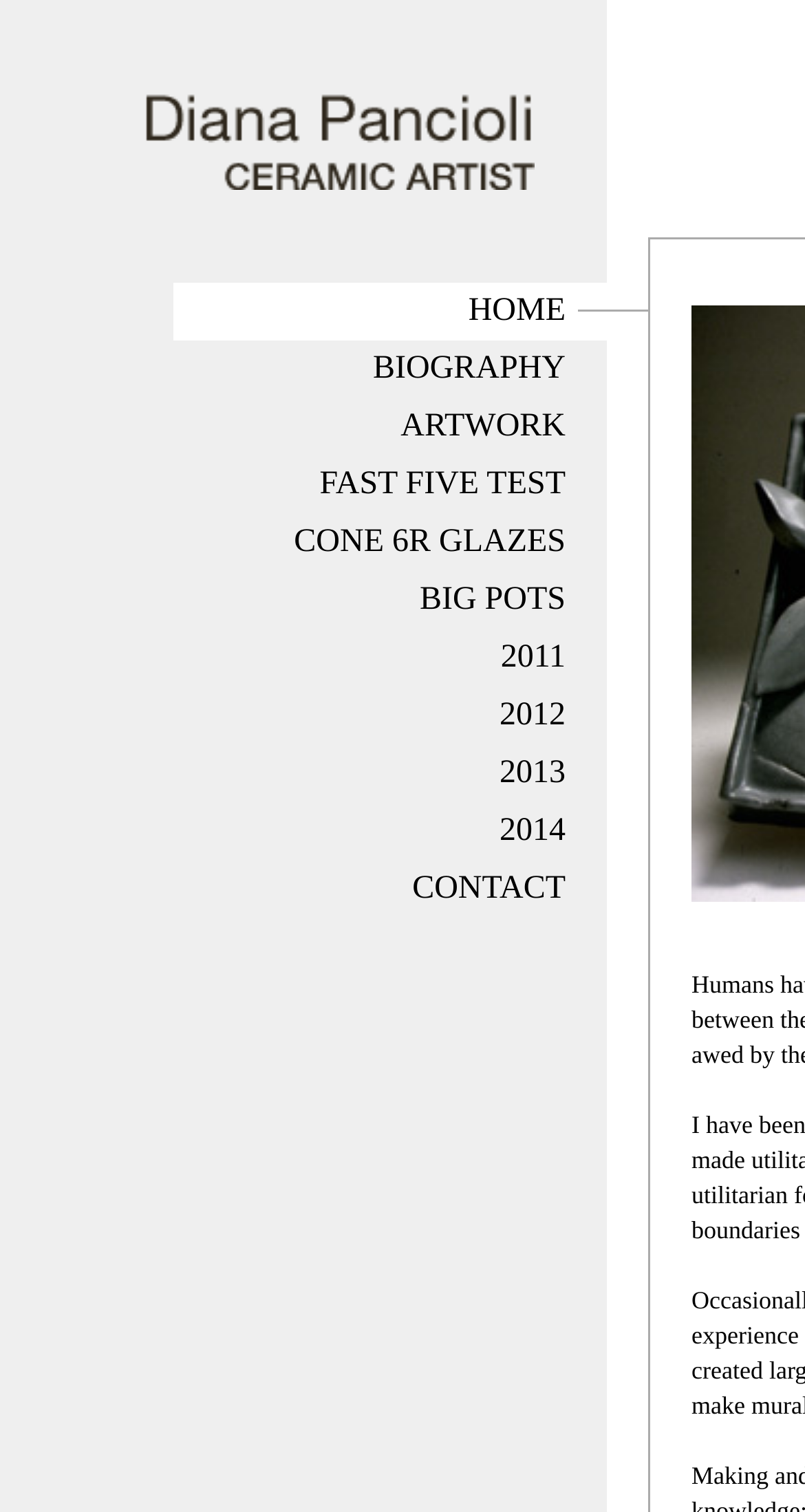What type of artwork does Diana Pancioli create?
Please look at the screenshot and answer using one word or phrase.

Public murals and utilitarian ceramic ware